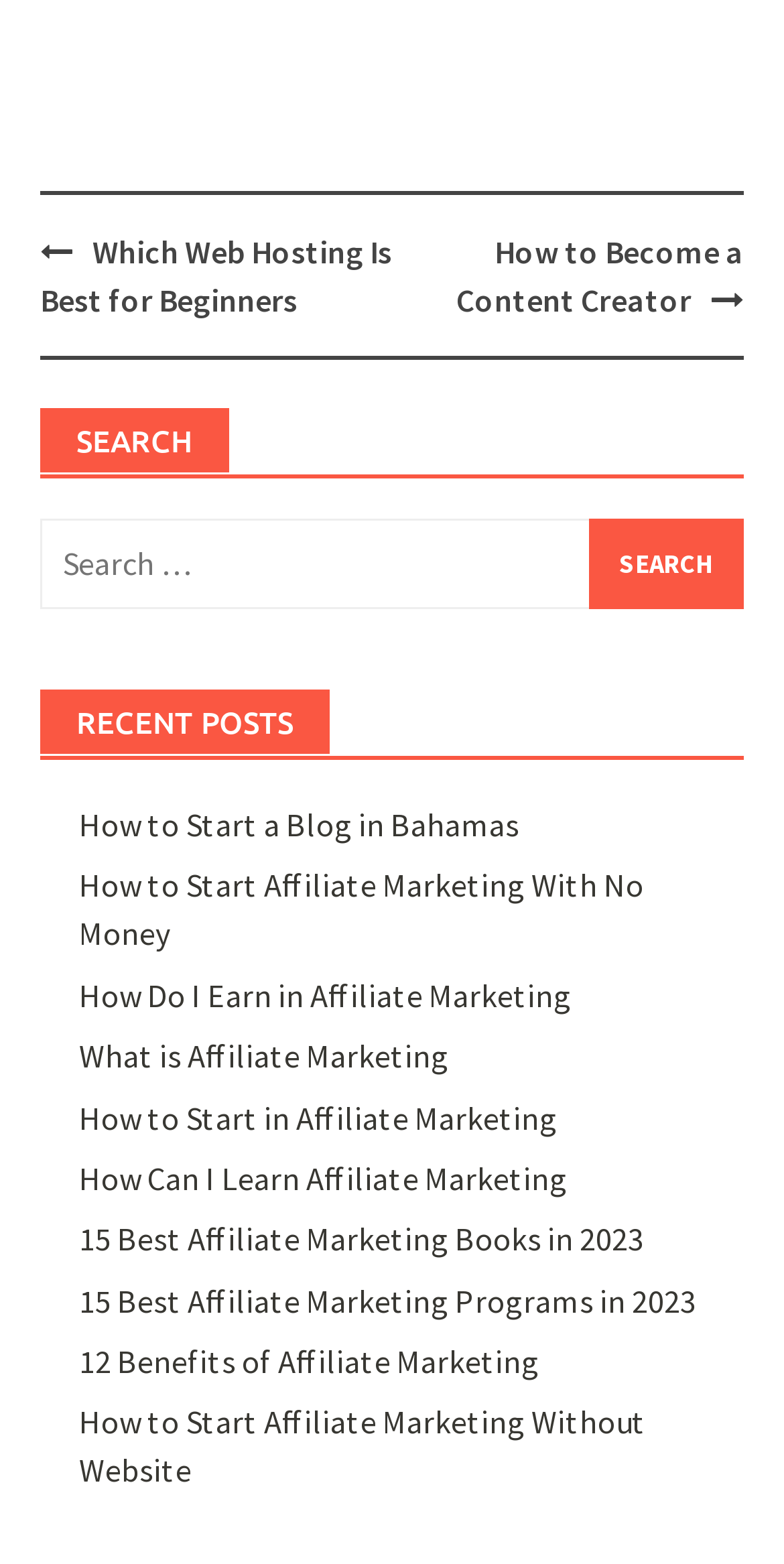Find the bounding box coordinates for the element that must be clicked to complete the instruction: "Click on the link to learn about content creation". The coordinates should be four float numbers between 0 and 1, indicated as [left, top, right, bottom].

[0.582, 0.148, 0.949, 0.204]